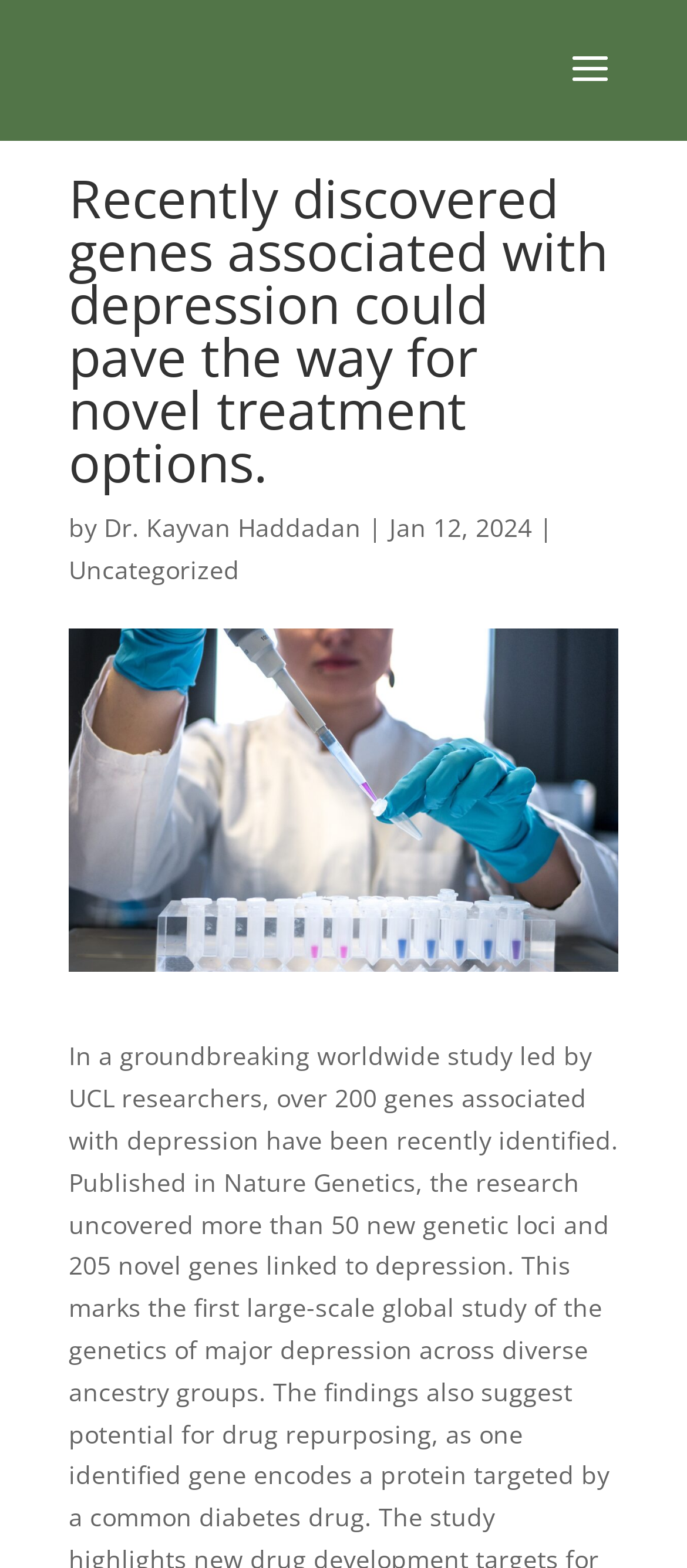Respond to the question below with a concise word or phrase:
When was the article published?

Jan 12, 2024